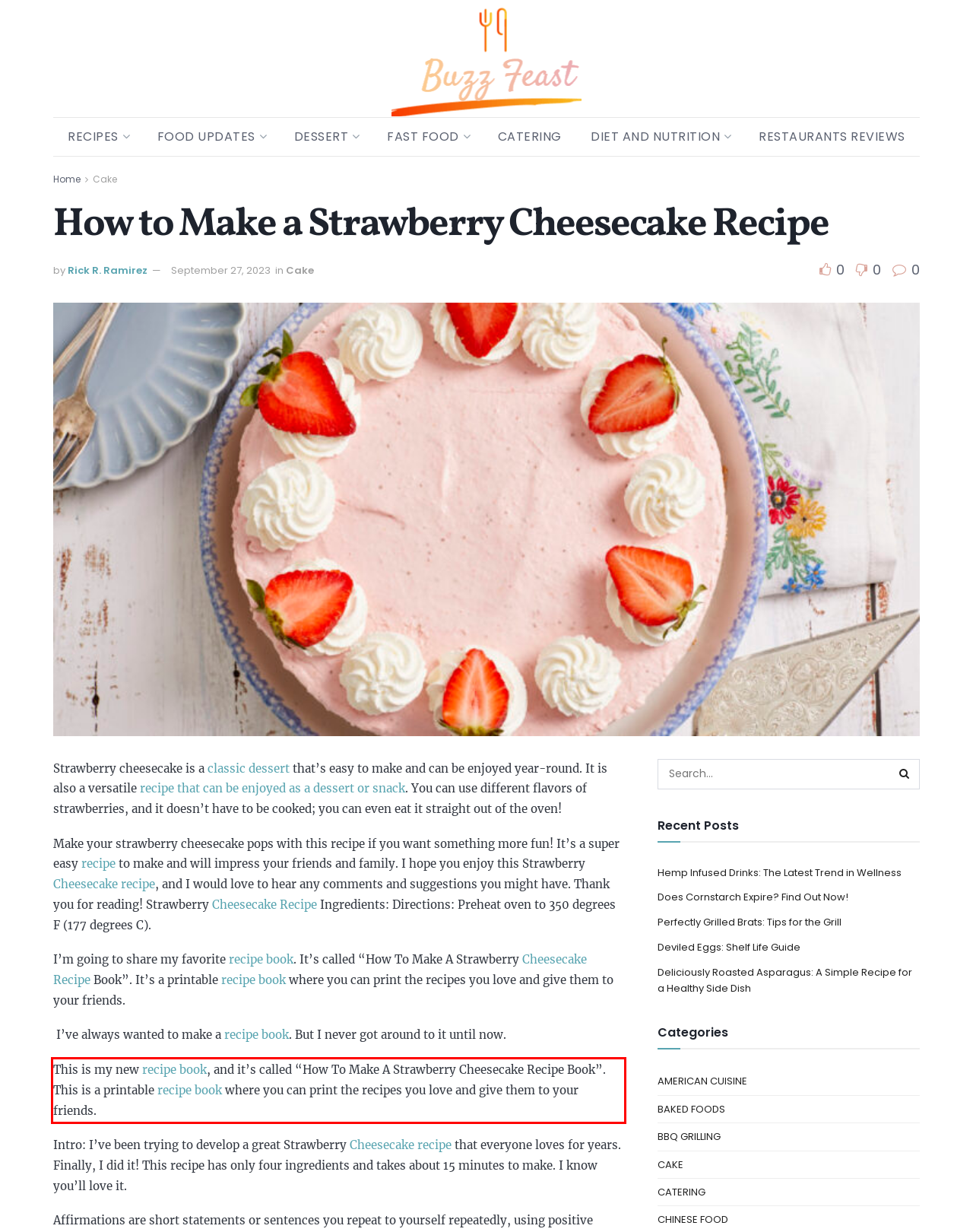Analyze the screenshot of a webpage where a red rectangle is bounding a UI element. Extract and generate the text content within this red bounding box.

This is my new recipe book, and it’s called “How To Make A Strawberry Cheesecake Recipe Book”. This is a printable recipe book where you can print the recipes you love and give them to your friends.